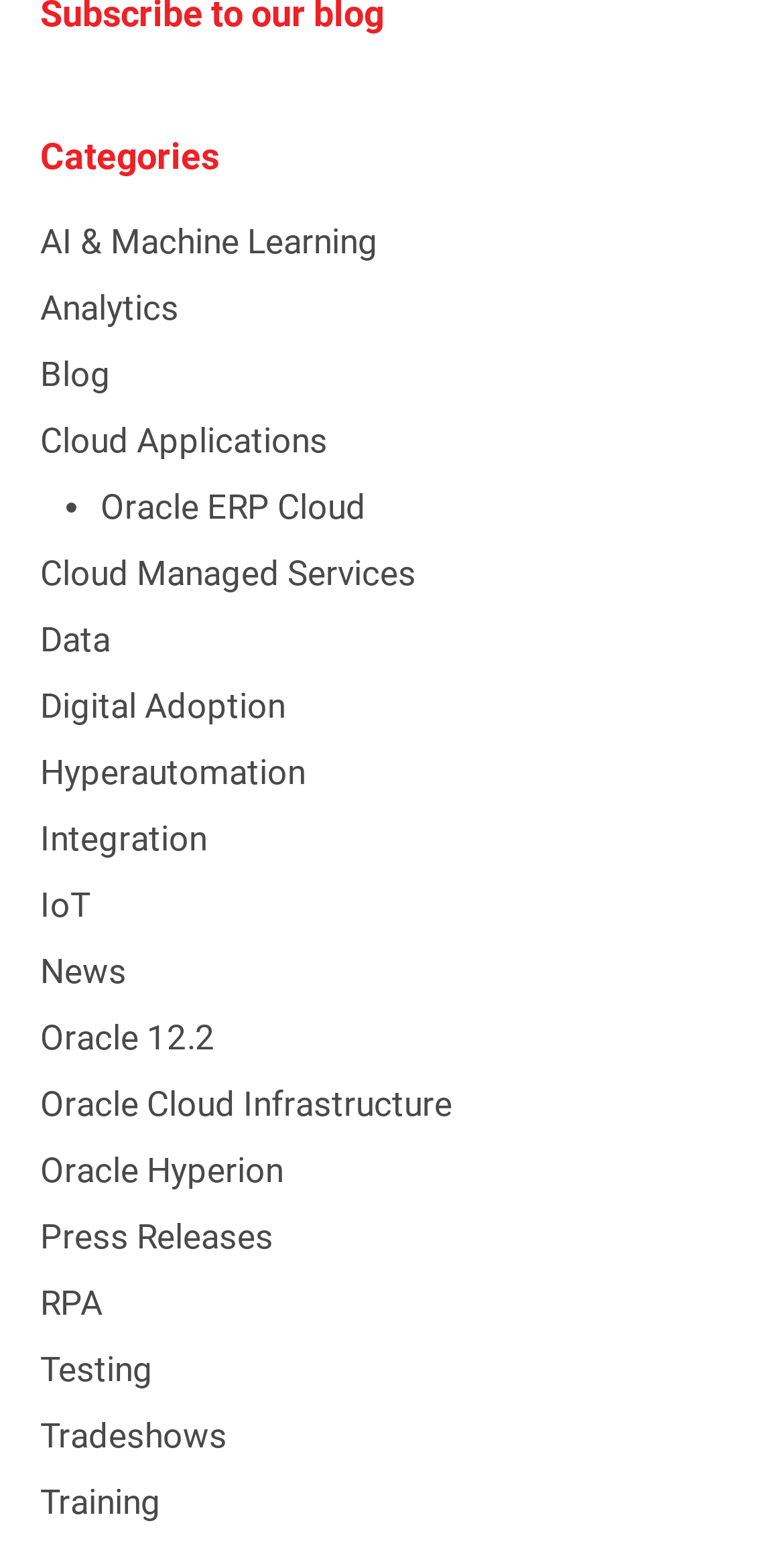Is there a category for News?
Refer to the image and respond with a one-word or short-phrase answer.

Yes